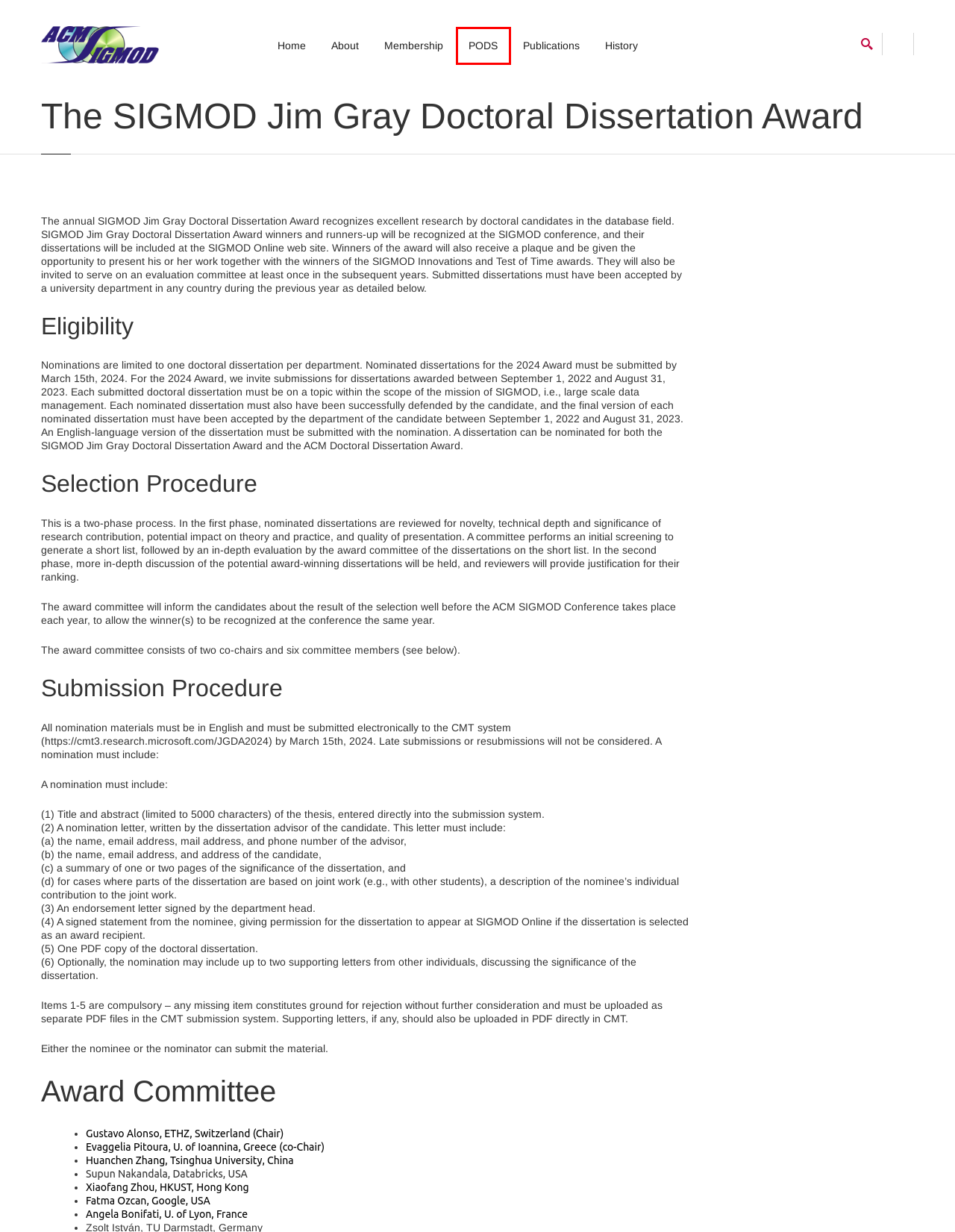Look at the given screenshot of a webpage with a red rectangle bounding box around a UI element. Pick the description that best matches the new webpage after clicking the element highlighted. The descriptions are:
A. Membership – SIGMOD Website
B. Publications – SIGMOD Website
C. SIGMOD History – SIGMOD Website
D. SIGMOD Website
E. ACM Special Interest Groups Quick Join Form
F. SIGMOD Awards – SIGMOD Website
G. About SIGMOD – SIGMOD Website
H. PODS – SIGMOD Website

H